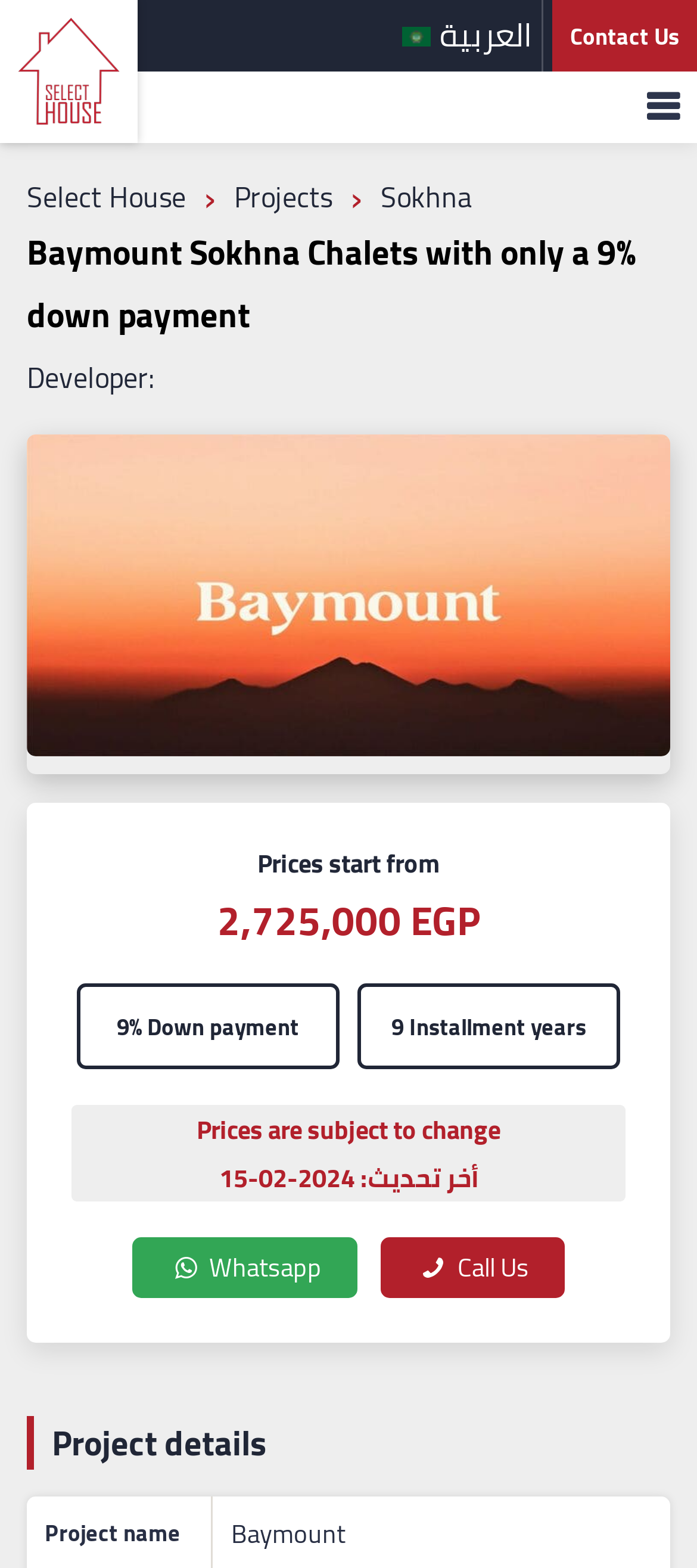Please specify the bounding box coordinates in the format (top-left x, top-left y, bottom-right x, bottom-right y), with all values as floating point numbers between 0 and 1. Identify the bounding box of the UI element described by: parent_node: العربية

[0.0, 0.0, 0.198, 0.091]